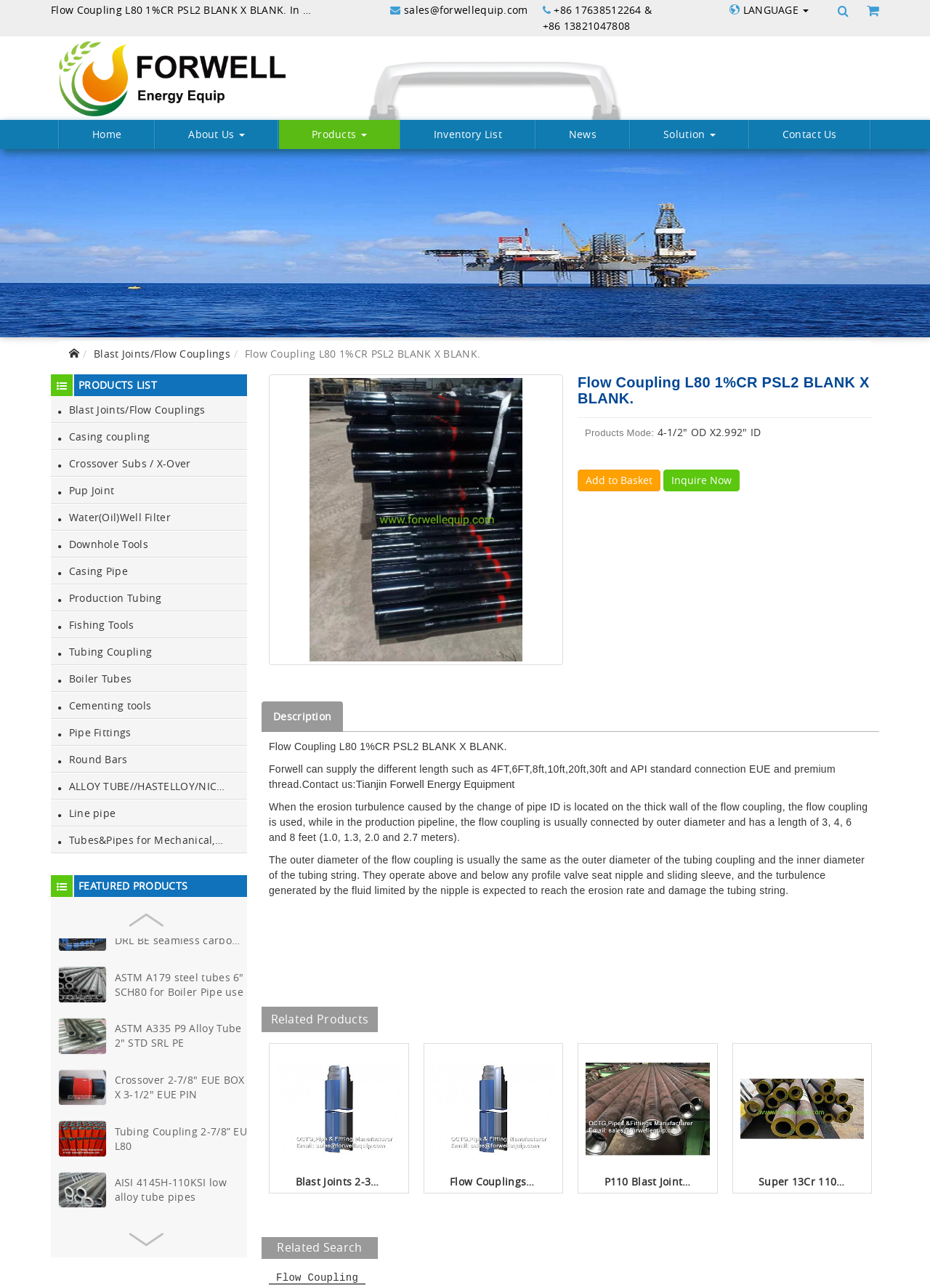Please identify the webpage's heading and generate its text content.

Flow Coupling L80 1%CR PSL2 BLANK X BLANK.